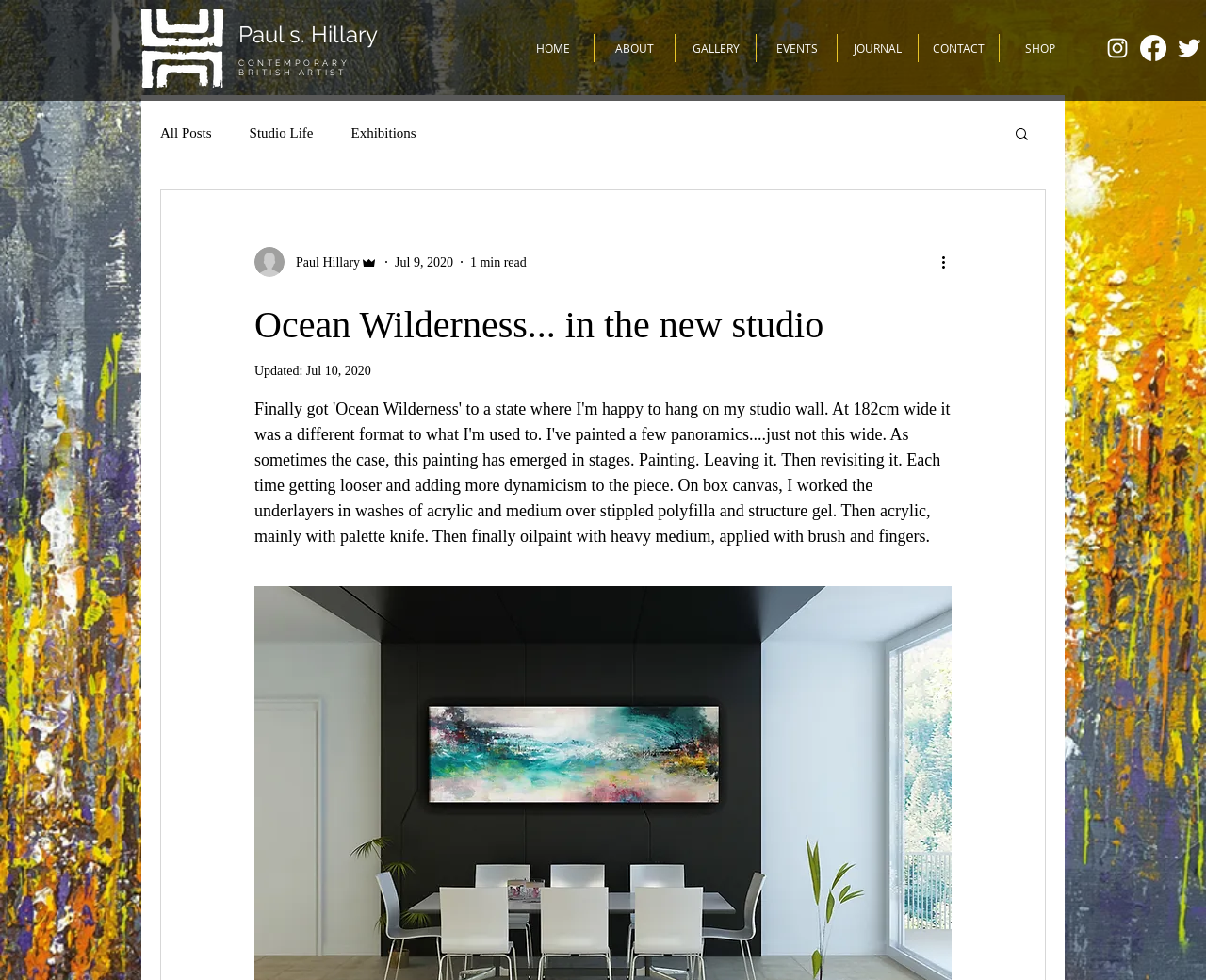Please determine the bounding box coordinates of the element to click in order to execute the following instruction: "Open the SHOP". The coordinates should be four float numbers between 0 and 1, specified as [left, top, right, bottom].

[0.829, 0.035, 0.895, 0.063]